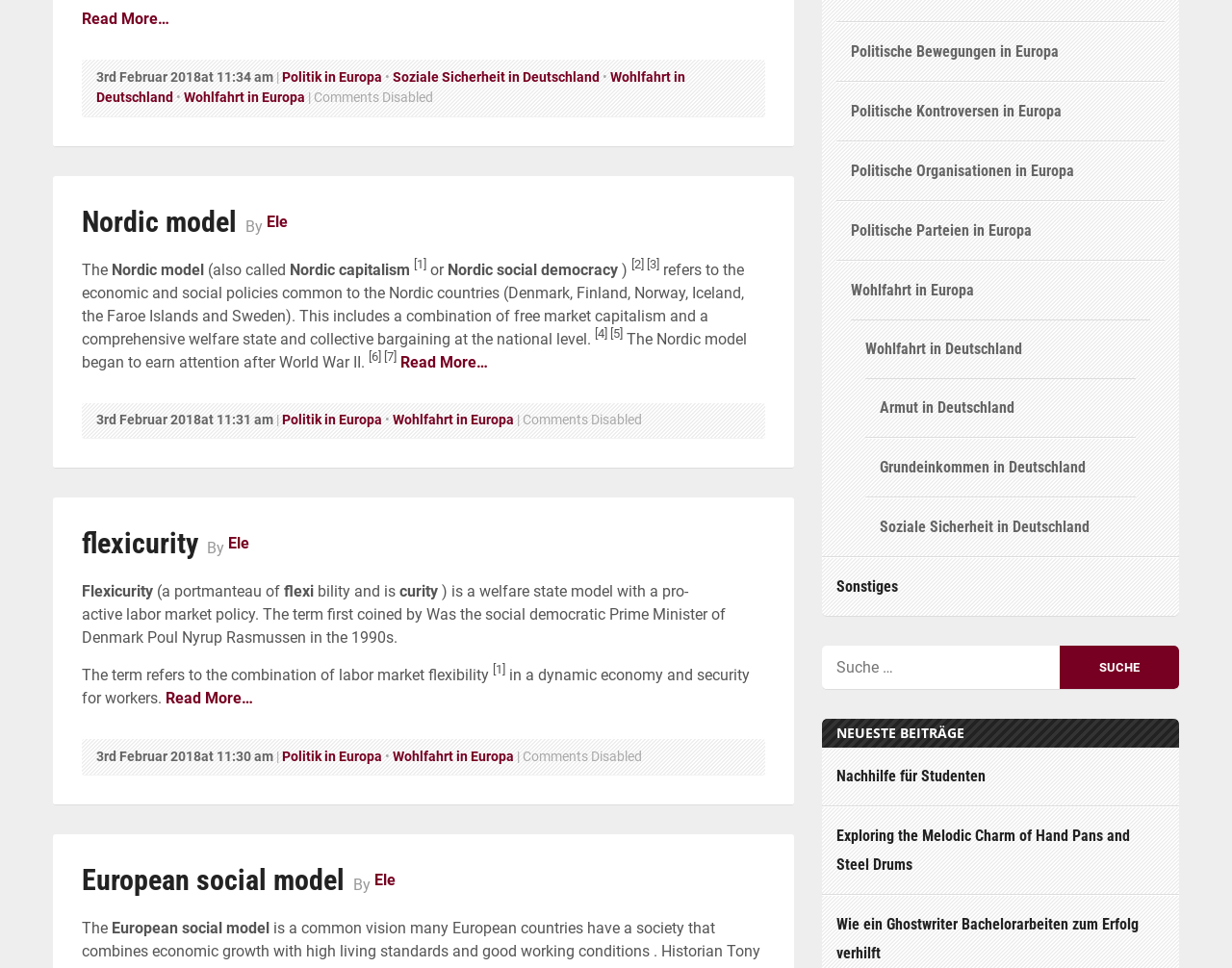What is the European social model?
Make sure to answer the question with a detailed and comprehensive explanation.

The article does not provide a detailed definition of the European social model, but it mentions it as a separate concept from the Nordic model and flexicurity, suggesting that it is a distinct social model.